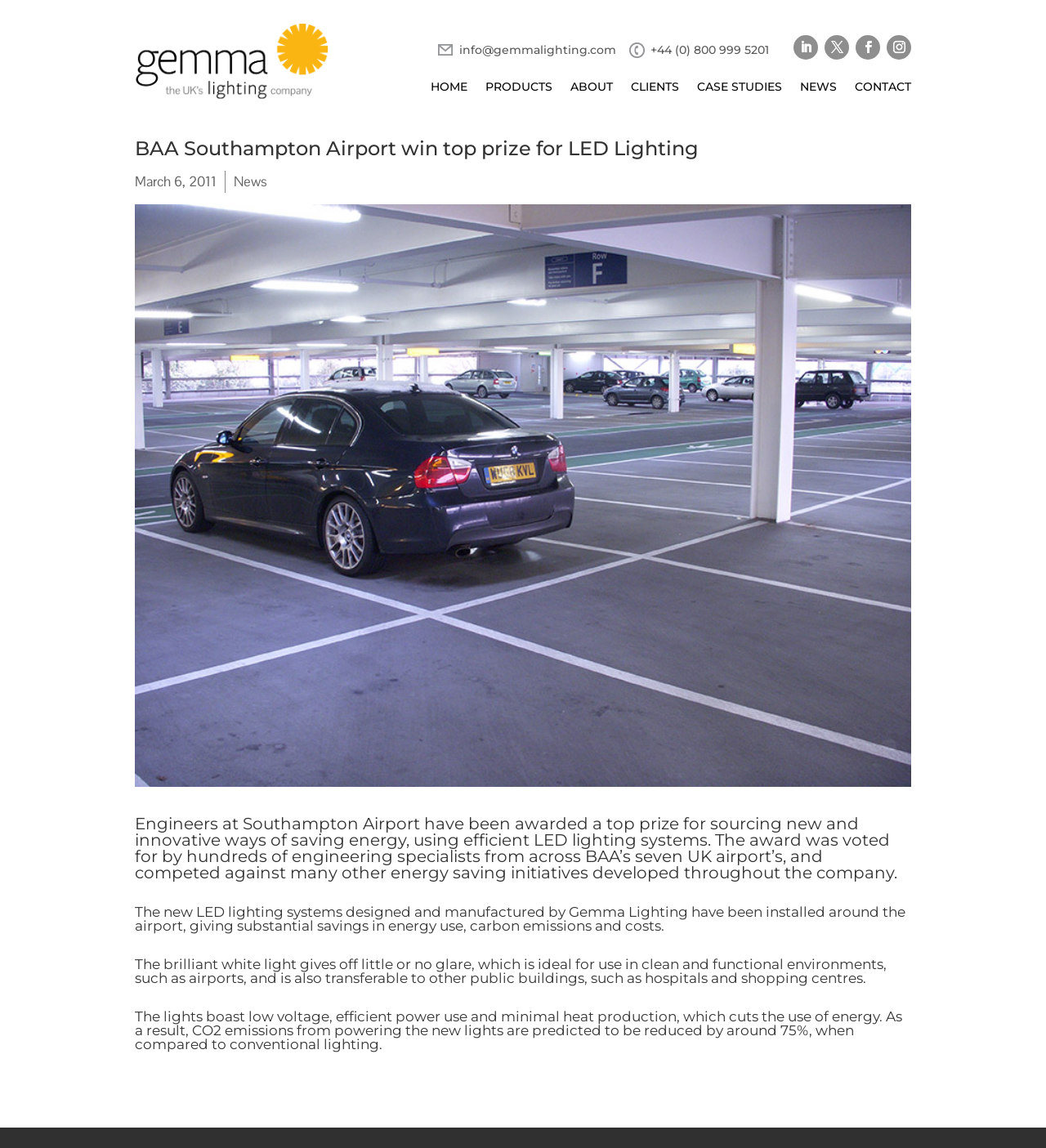Find the bounding box coordinates of the element to click in order to complete this instruction: "Click the CONTACT link". The bounding box coordinates must be four float numbers between 0 and 1, denoted as [left, top, right, bottom].

[0.817, 0.07, 0.871, 0.086]